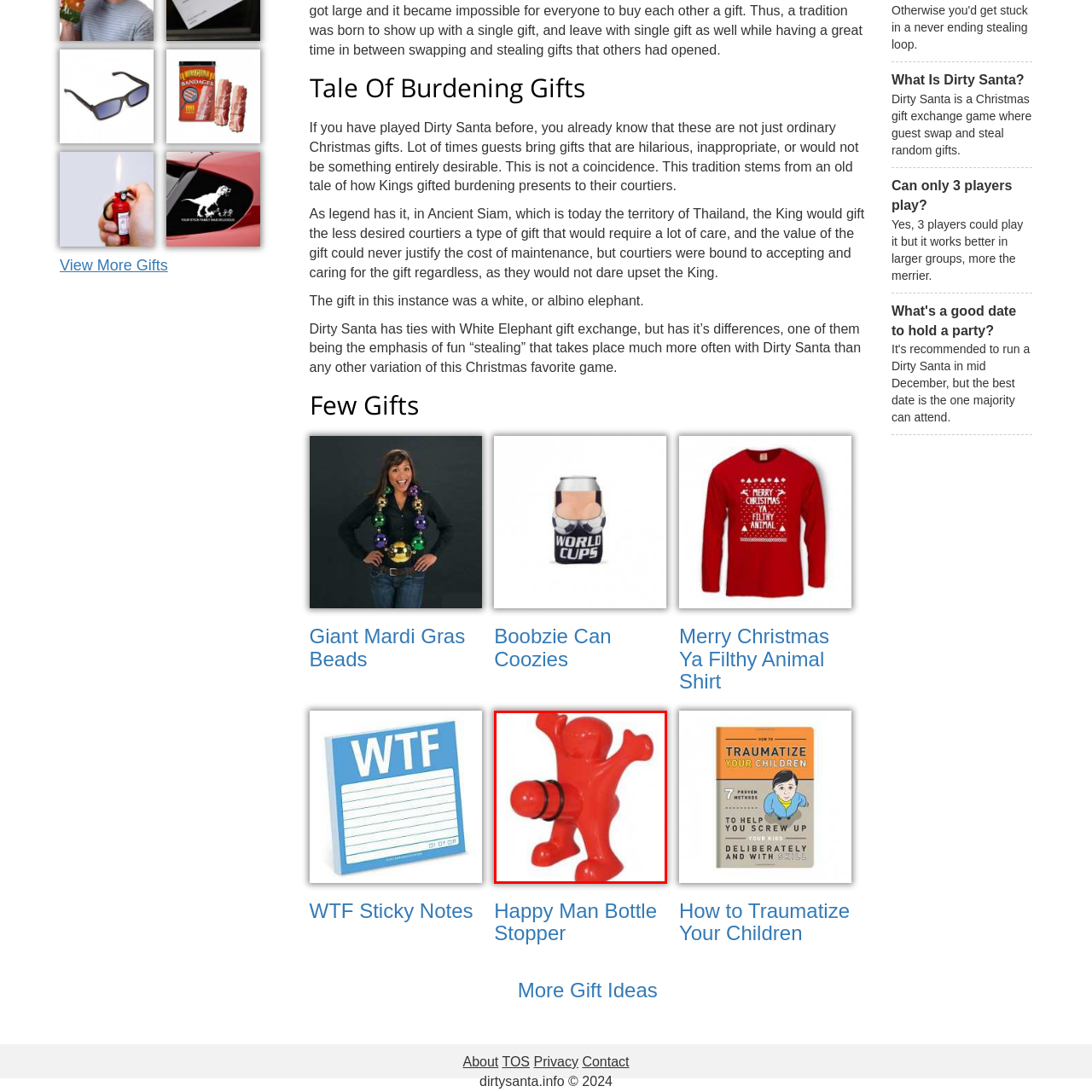Pay attention to the content inside the red bounding box and deliver a detailed answer to the following question based on the image's details: What type of occasion is the 'Happy Man Bottle Stopper' suitable for?

The caption suggests that the 'Happy Man Bottle Stopper' is a perfect addition to any gathering, whether it's a festive occasion or a casual get-together. It's likely to spark conversation and laughter among guests.